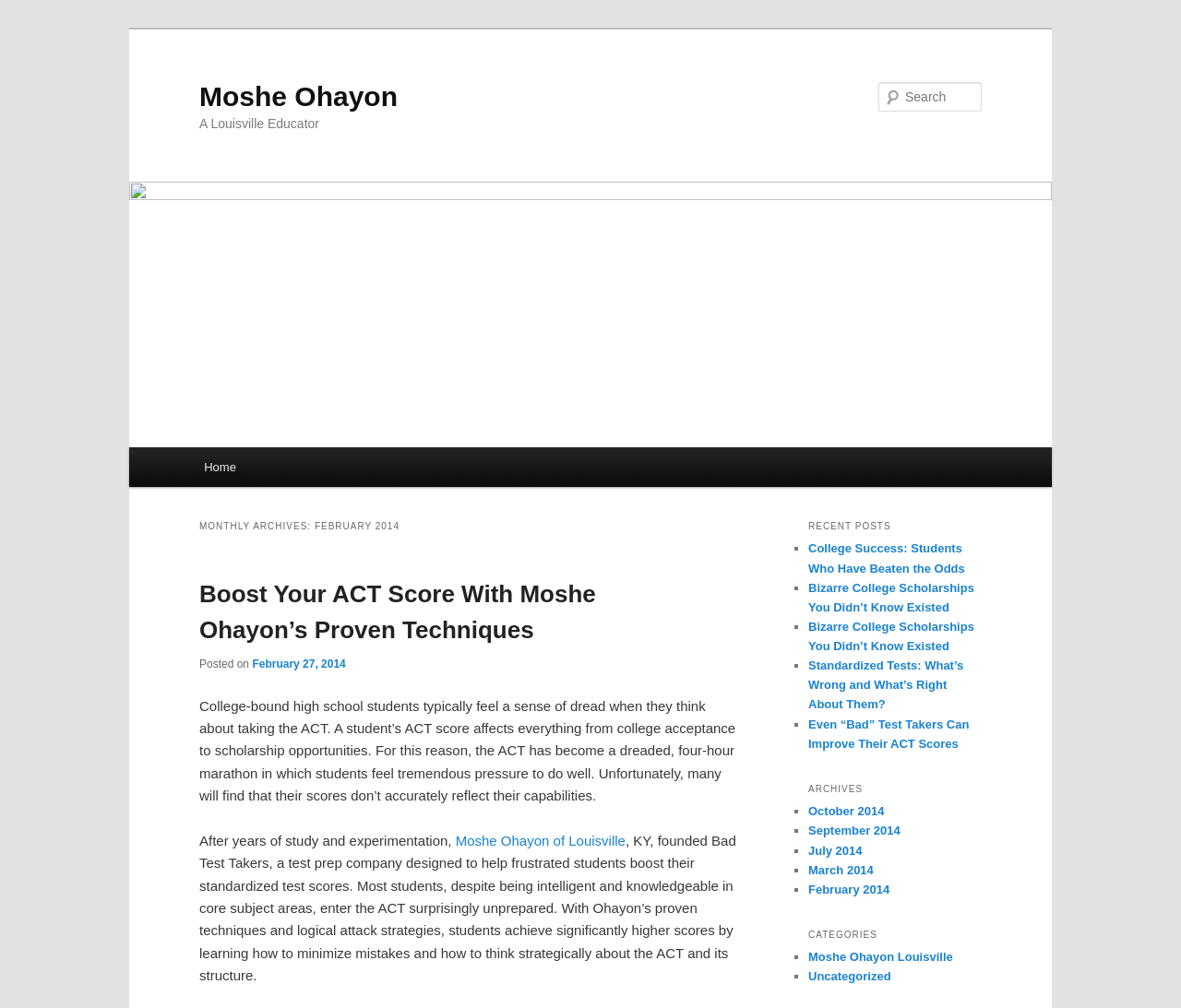Locate the bounding box coordinates of the element I should click to achieve the following instruction: "Read the post about Boost Your ACT Score".

[0.169, 0.576, 0.504, 0.639]